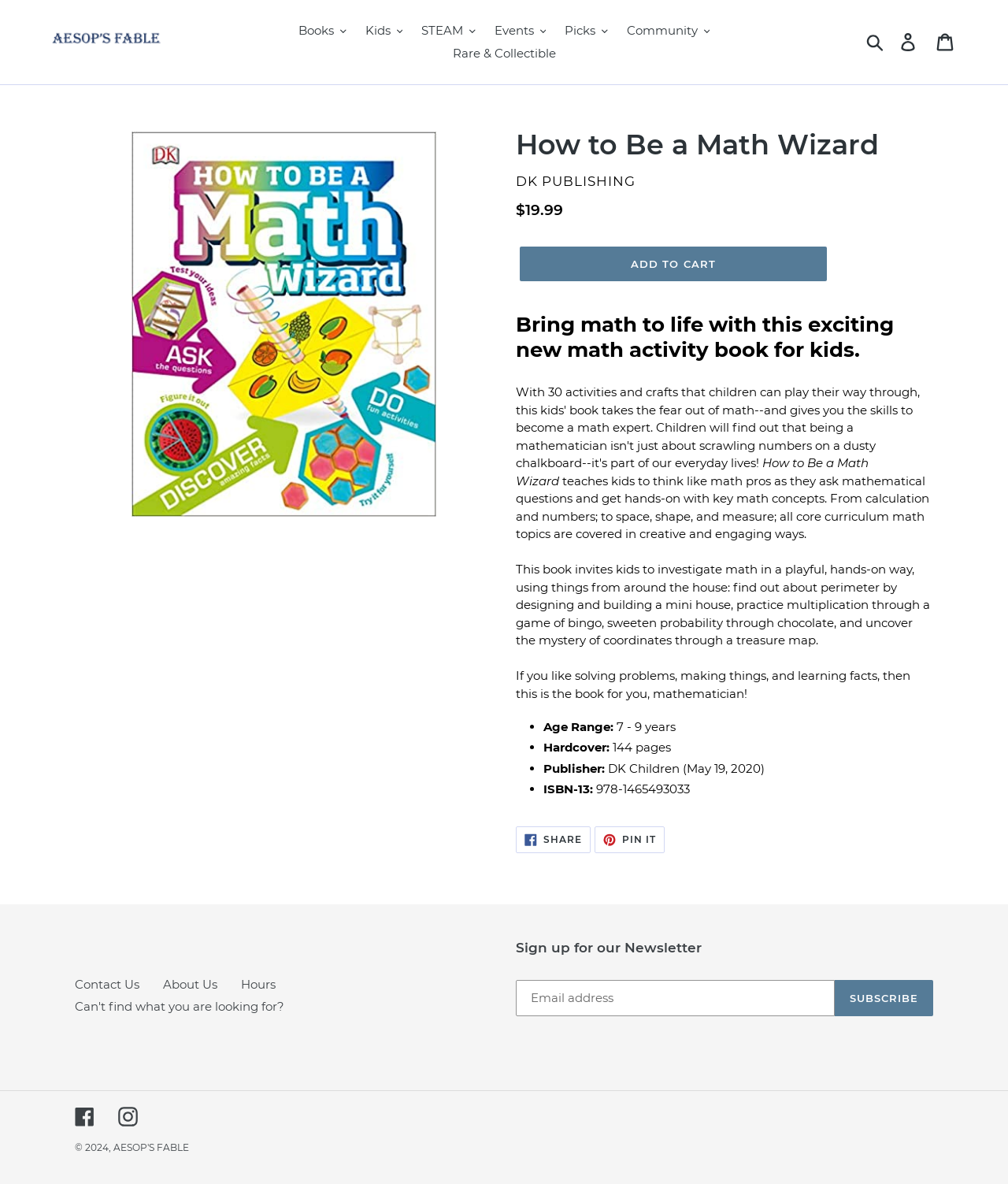What is the publisher of the book?
Could you answer the question with a detailed and thorough explanation?

I found the answer by looking at the list markers, where it says 'Publisher: DK Children (May 19, 2020)'. This information is located below the book description and is part of the book's details.